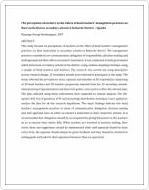Use a single word or phrase to answer this question: 
What is the purpose of the study?

To explore the impact of head teachers' management practices on teacher motivation.